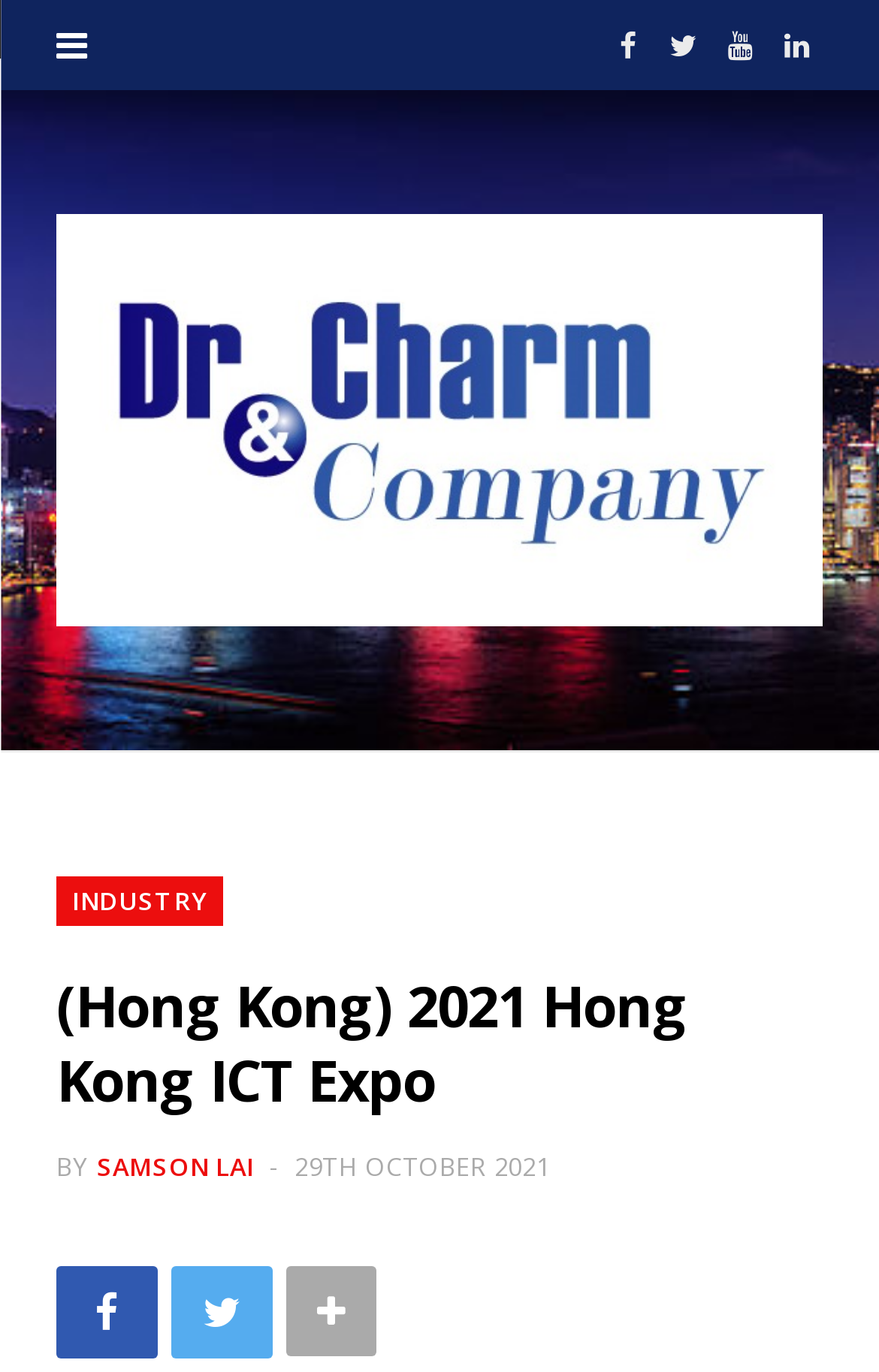How many social media links are there?
Refer to the image and provide a concise answer in one word or phrase.

4